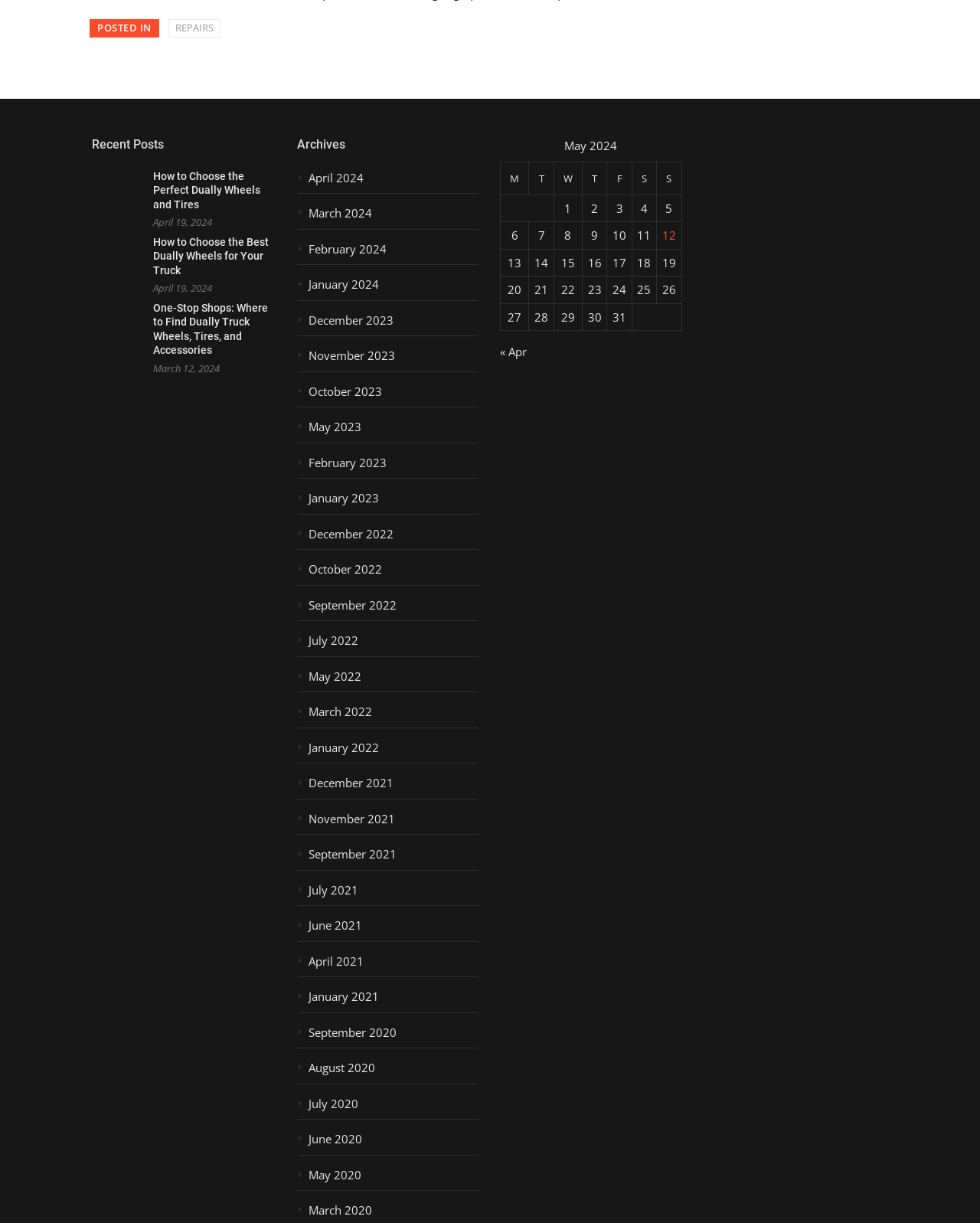Identify the bounding box for the element characterized by the following description: "February 2023".

[0.303, 0.372, 0.488, 0.392]